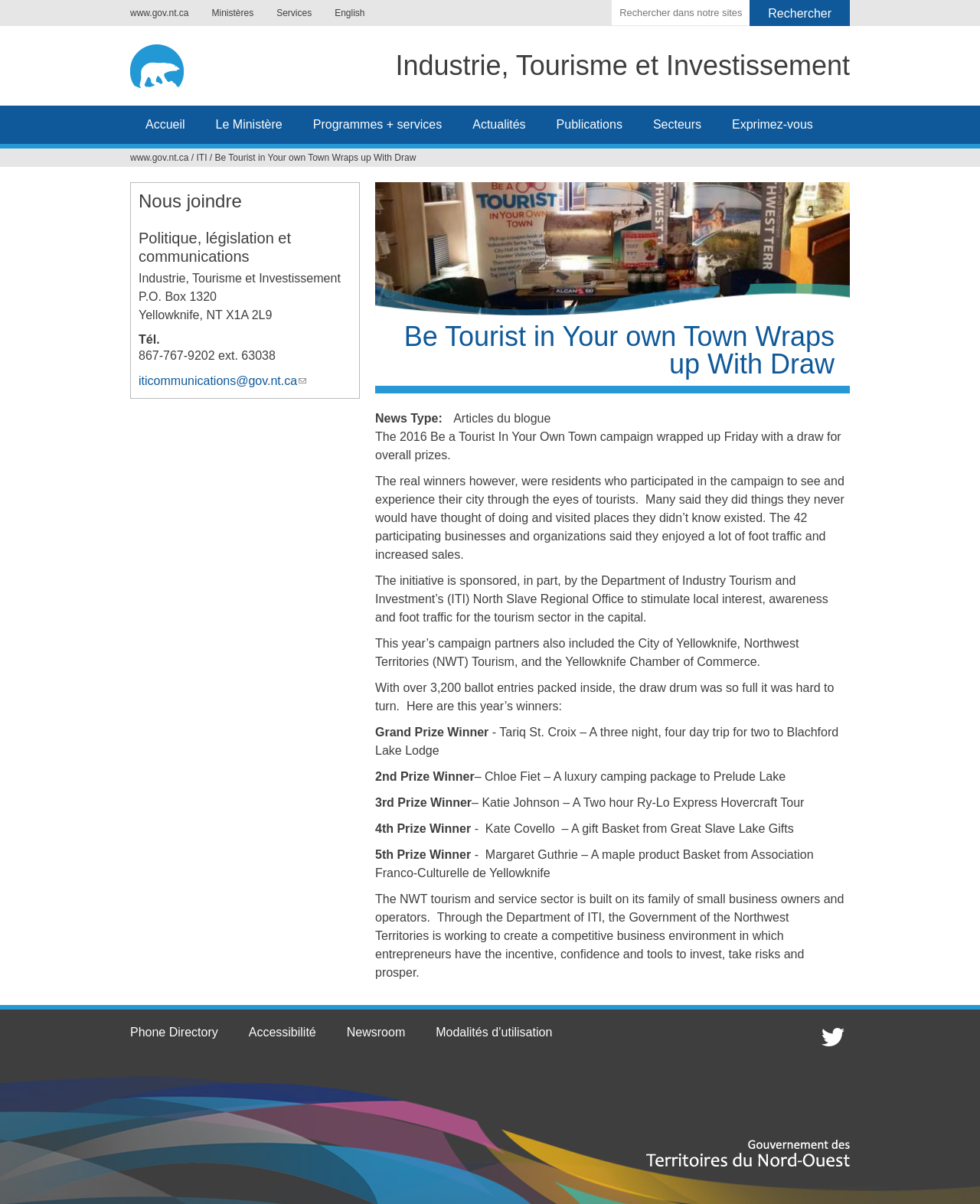Return the bounding box coordinates of the UI element that corresponds to this description: "Phone Directory". The coordinates must be given as four float numbers in the range of 0 and 1, [left, top, right, bottom].

[0.133, 0.852, 0.238, 0.863]